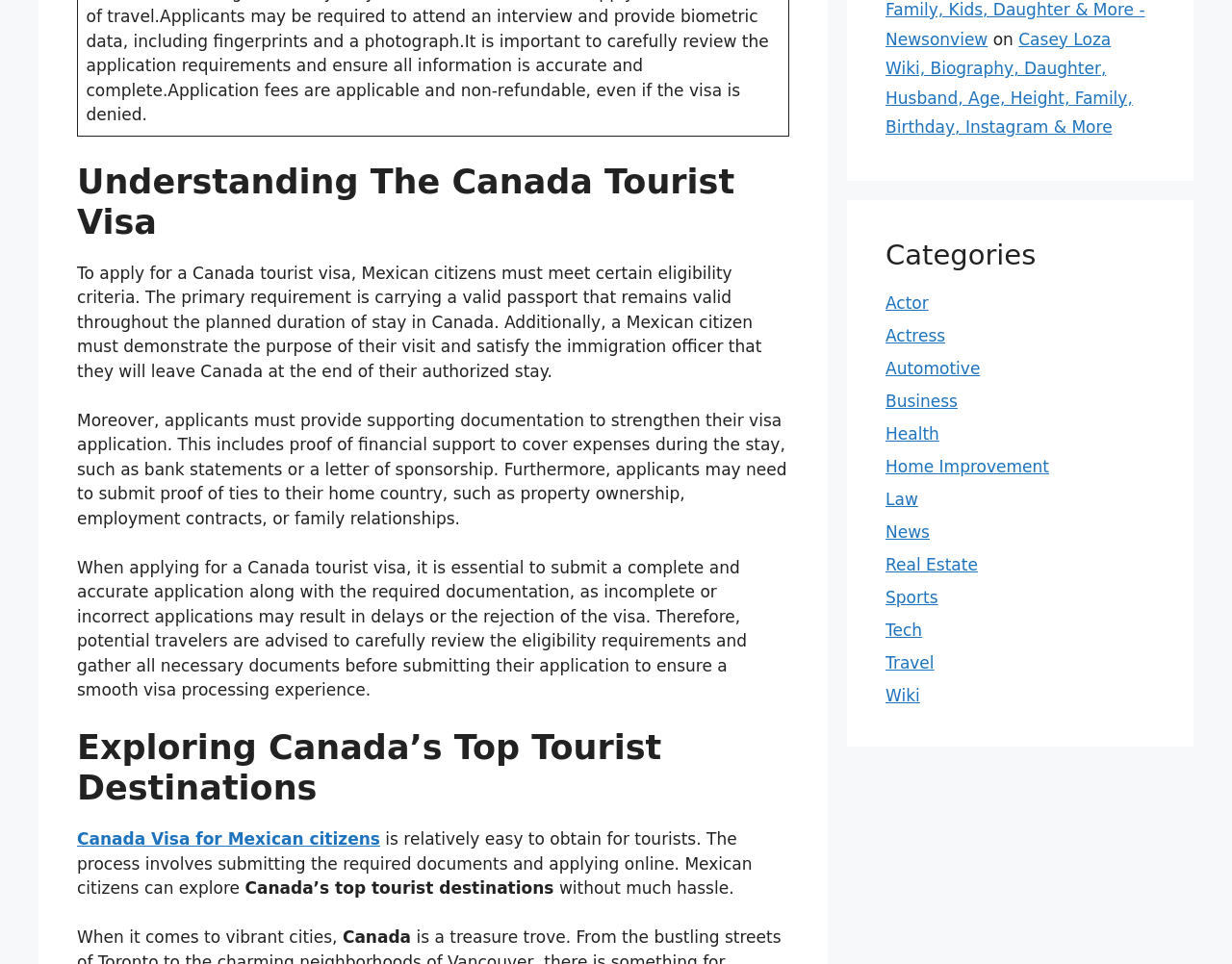Answer the question in one word or a short phrase:
How many categories are listed on the webpage?

14